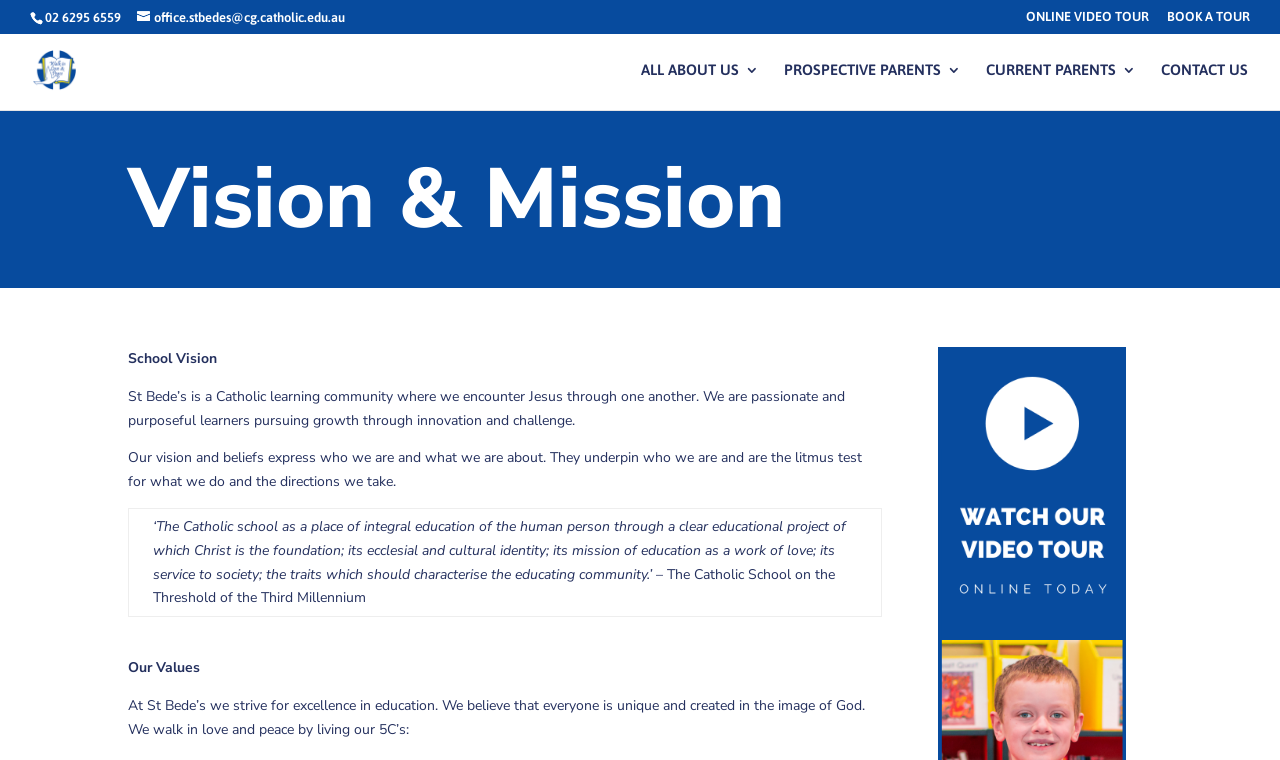Please answer the following question as detailed as possible based on the image: 
What is the school's vision?

I found the school's vision by looking at the main content section of the webpage, where I saw a static text element with the text 'St Bede’s is a Catholic learning community where we encounter Jesus through one another.'.